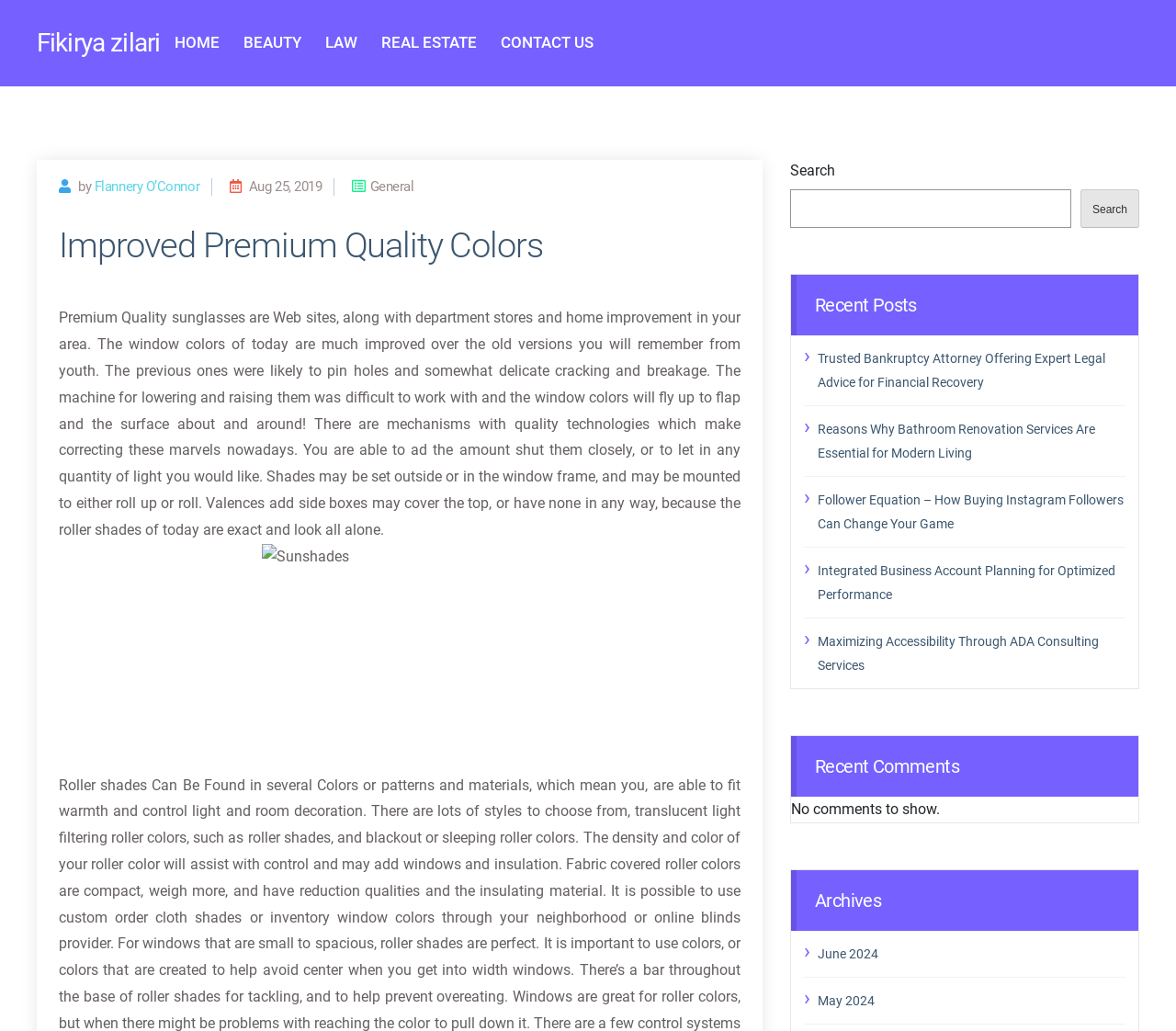Please specify the bounding box coordinates in the format (top-left x, top-left y, bottom-right x, bottom-right y), with all values as floating point numbers between 0 and 1. Identify the bounding box of the UI element described by: HOME

None